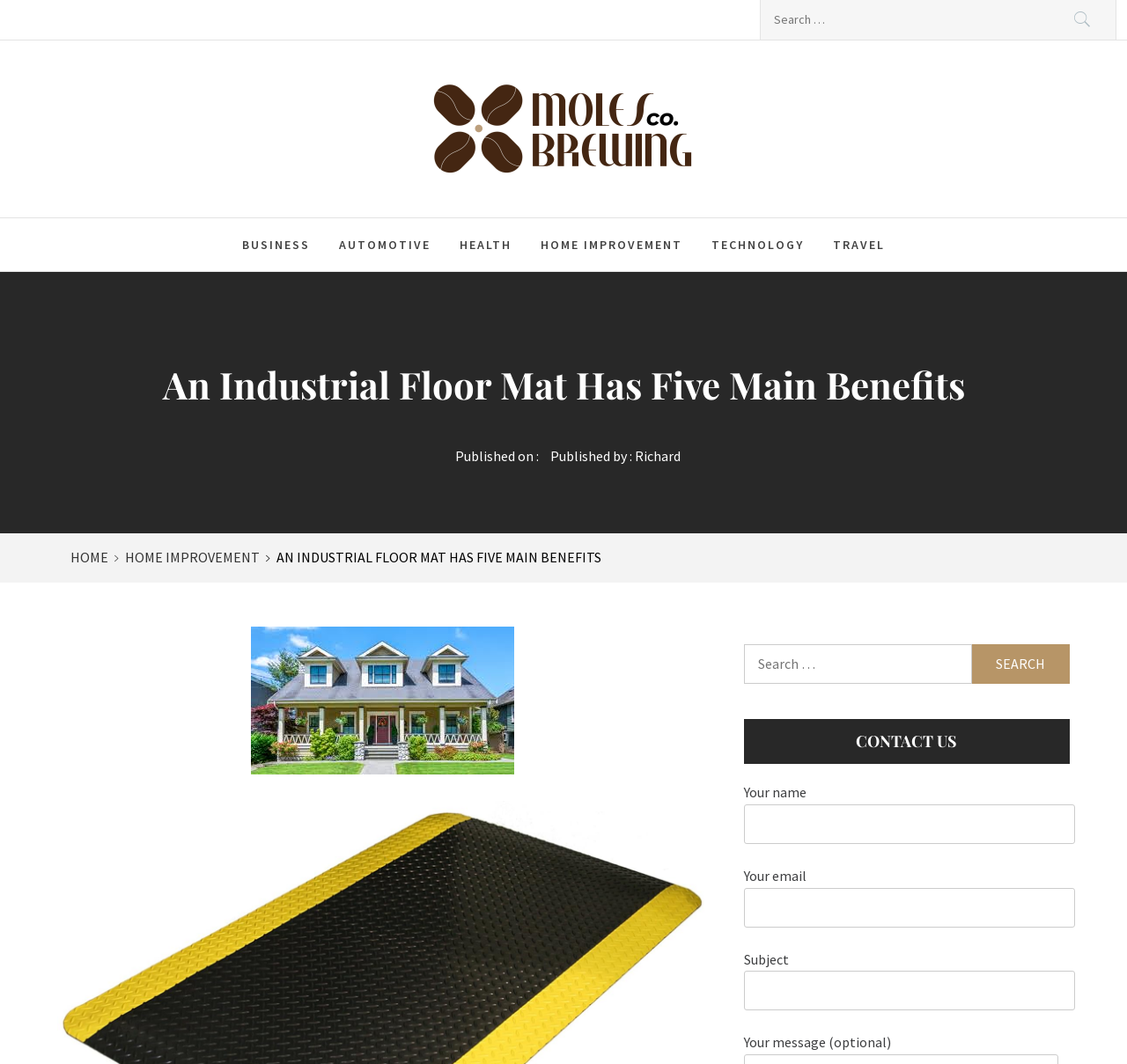Please locate the bounding box coordinates of the region I need to click to follow this instruction: "Search for something".

[0.674, 0.0, 0.991, 0.037]